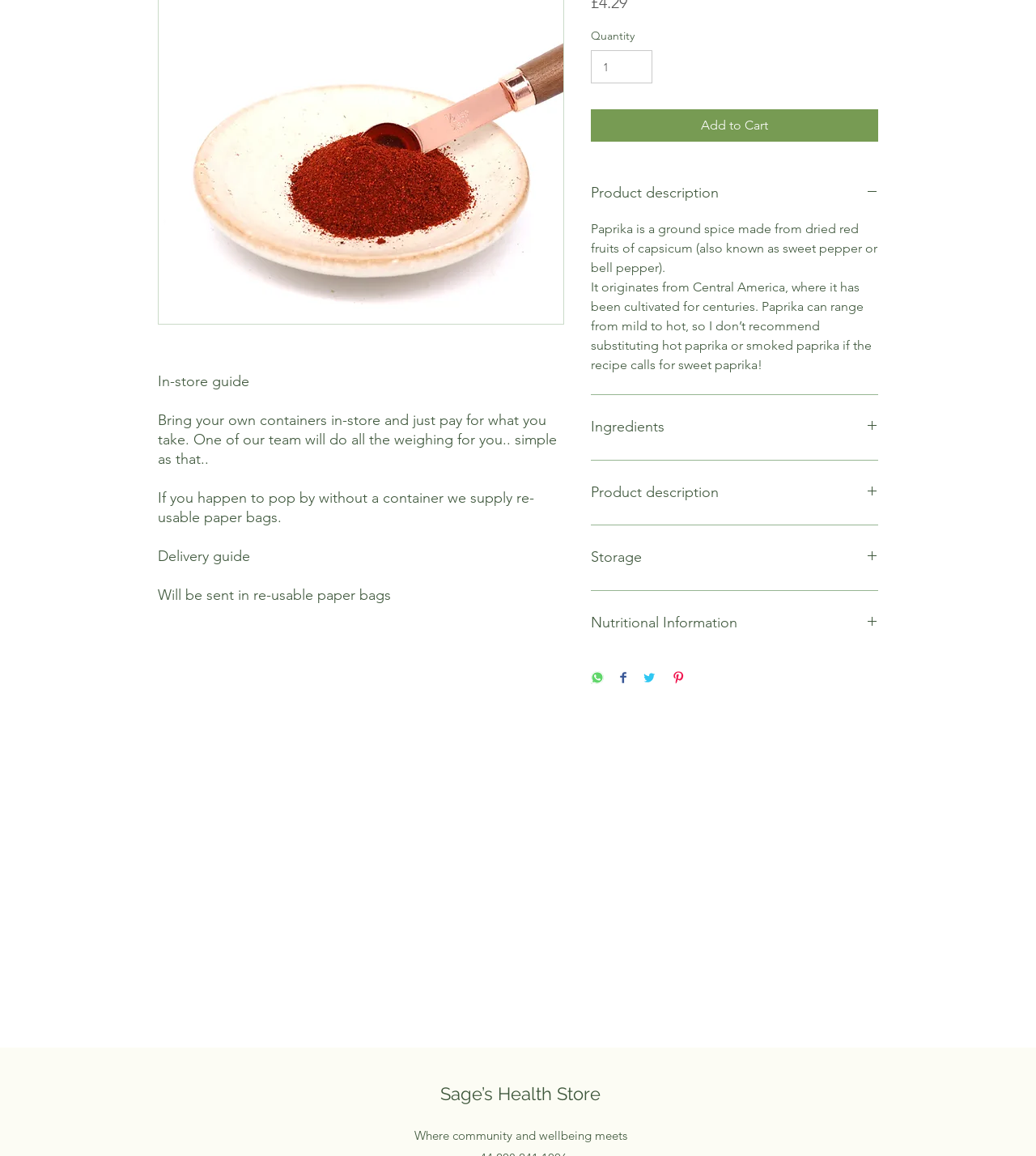Provide the bounding box coordinates of the HTML element described by the text: "Storage". The coordinates should be in the format [left, top, right, bottom] with values between 0 and 1.

[0.57, 0.472, 0.848, 0.494]